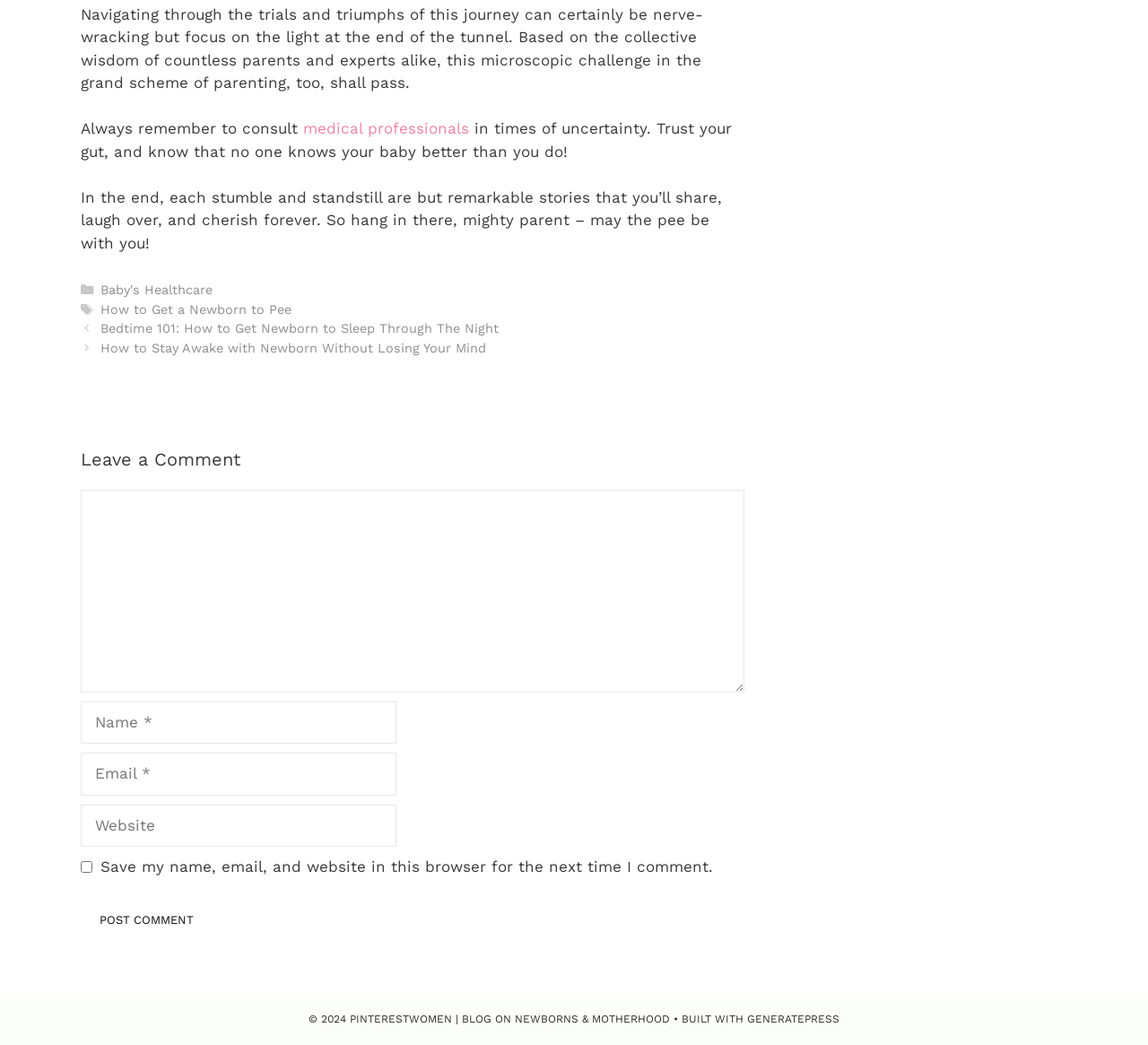Identify the bounding box coordinates of the element to click to follow this instruction: 'Click on the 'Baby's Healthcare' link'. Ensure the coordinates are four float values between 0 and 1, provided as [left, top, right, bottom].

[0.087, 0.27, 0.185, 0.285]